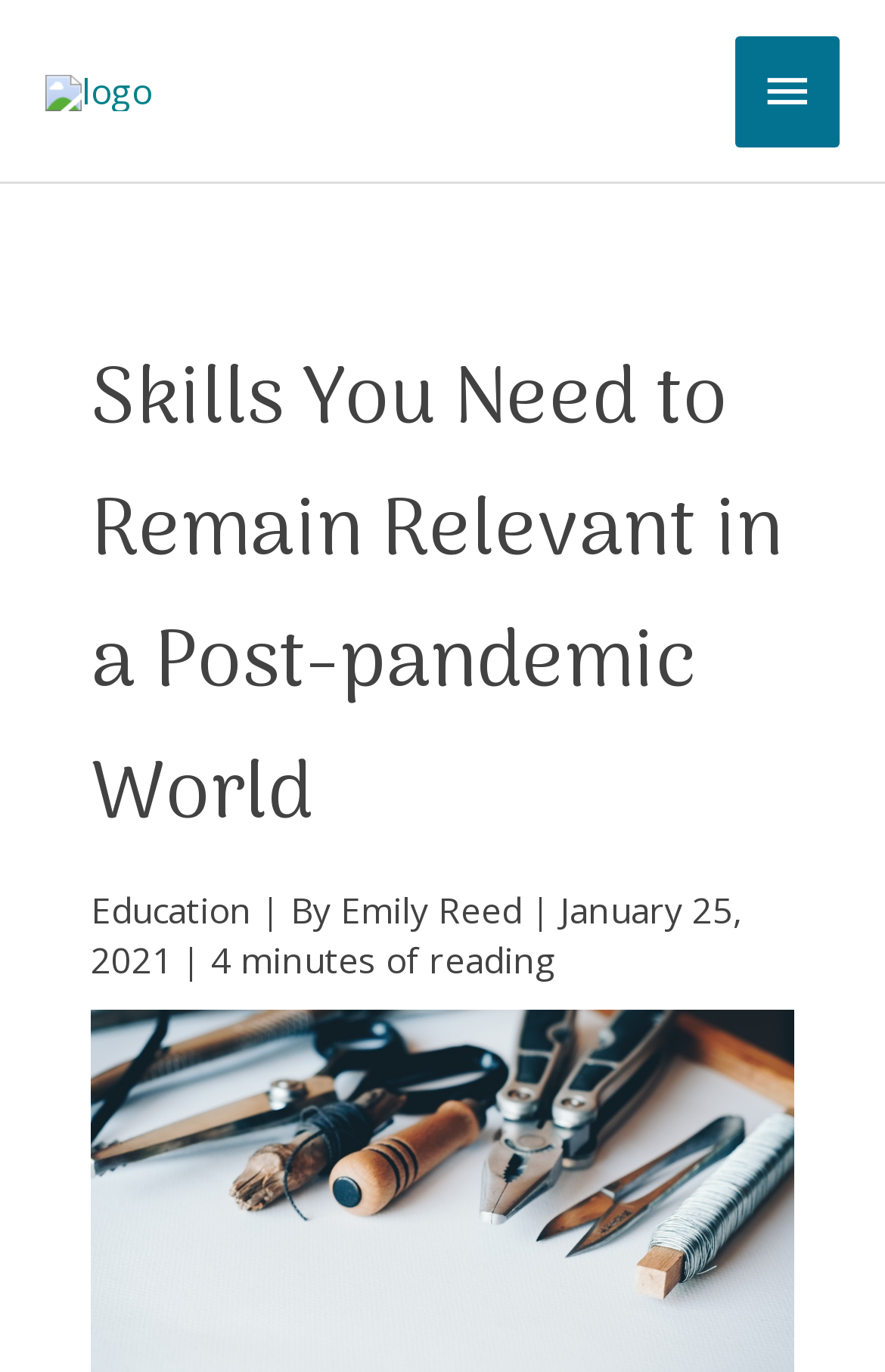Based on the image, provide a detailed and complete answer to the question: 
How long does it take to read the article?

The reading time of the article can be found by looking at the StaticText element with the text '4 minutes of reading' which is located below the heading 'Skills You Need to Remain Relevant in a Post-pandemic World' and next to the date 'January 25, 2021'.